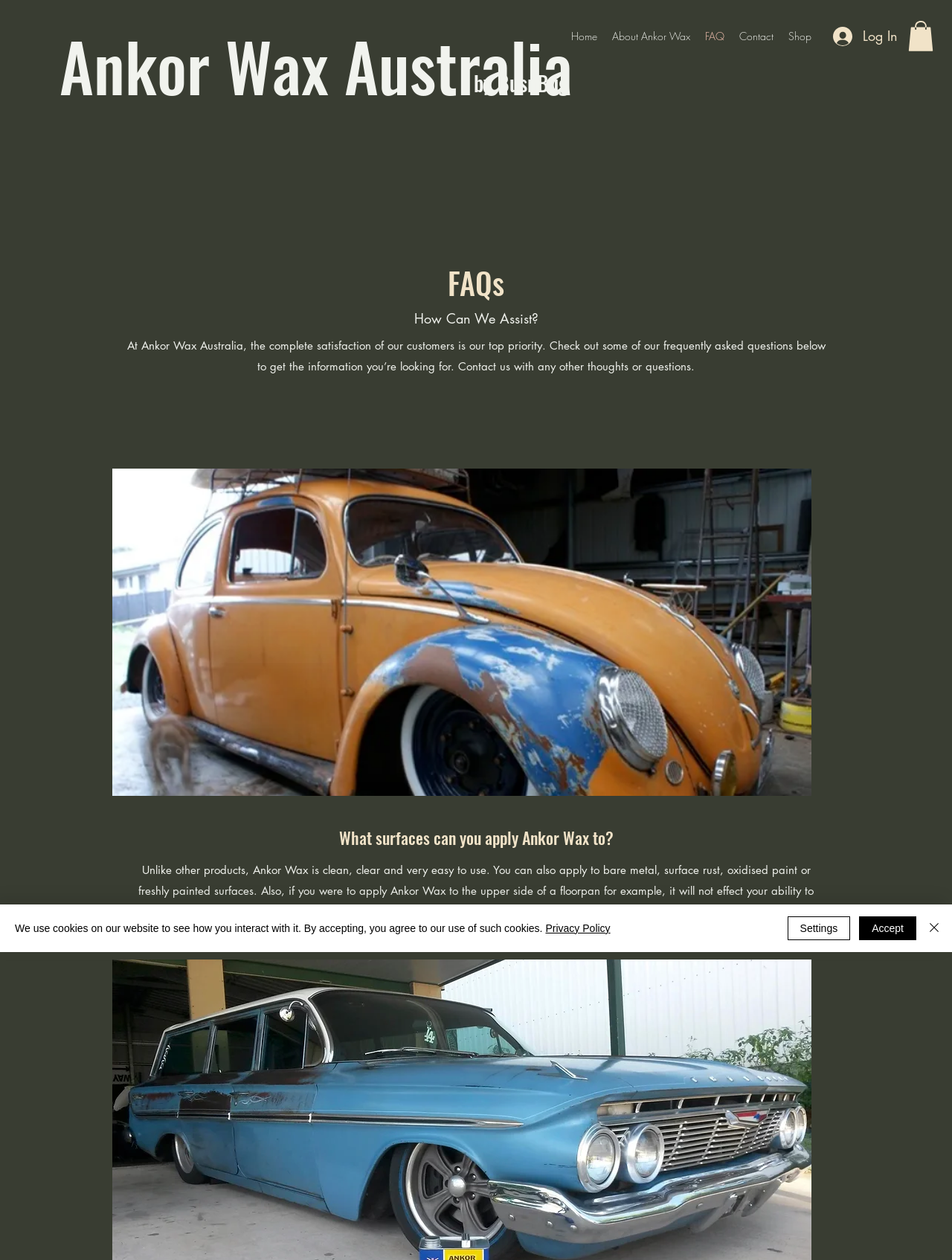What is the purpose of Ankor Wax?
Please answer the question as detailed as possible based on the image.

The purpose of Ankor Wax is inferred from the StaticText element 'How Can We Assist?' and the subsequent text 'At Ankor Wax Australia, the complete satisfaction of our customers is our top priority.' which suggests that the company's primary goal is to assist its customers.